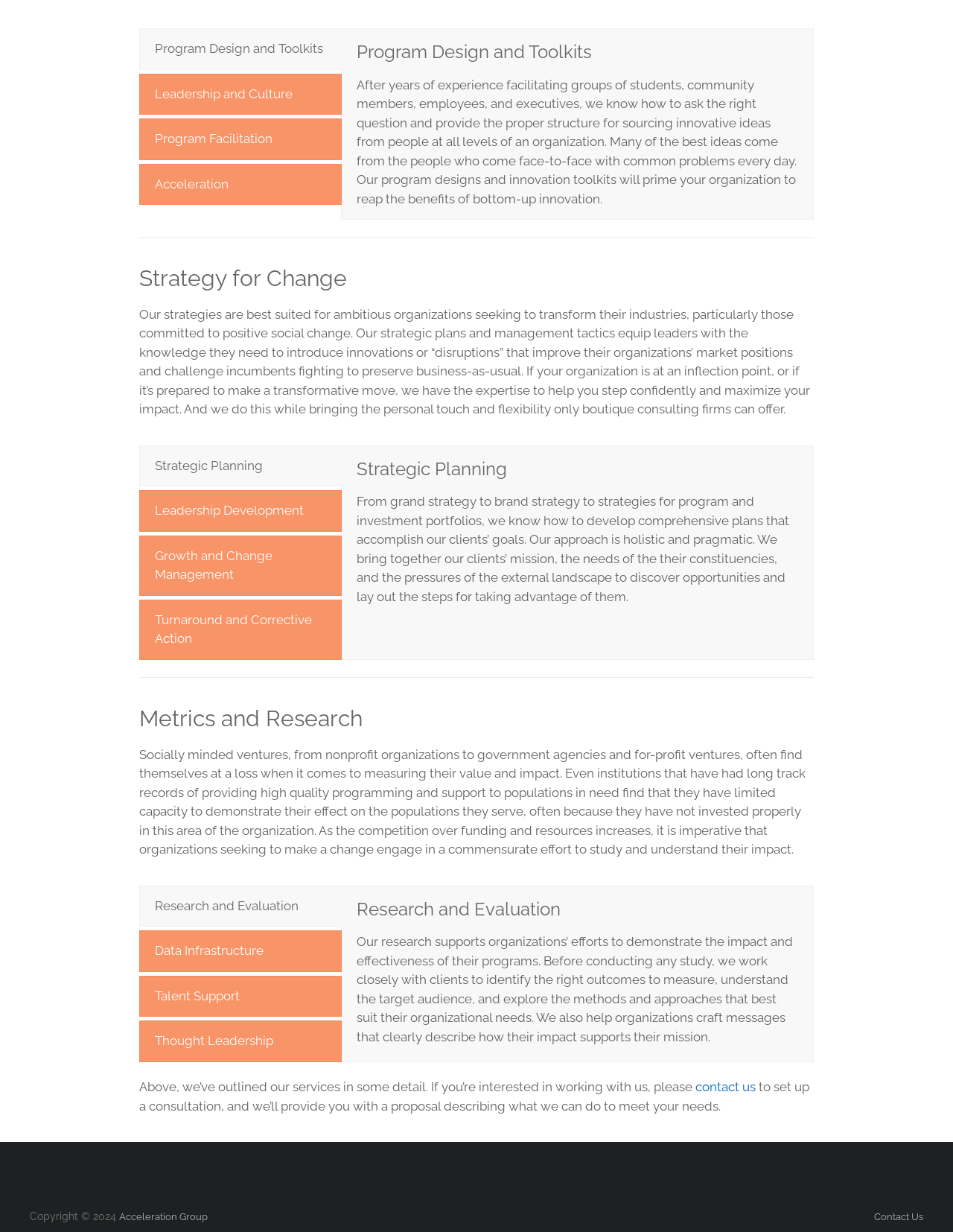Given the description "Talent Support", determine the bounding box of the corresponding UI element.

[0.146, 0.792, 0.358, 0.825]